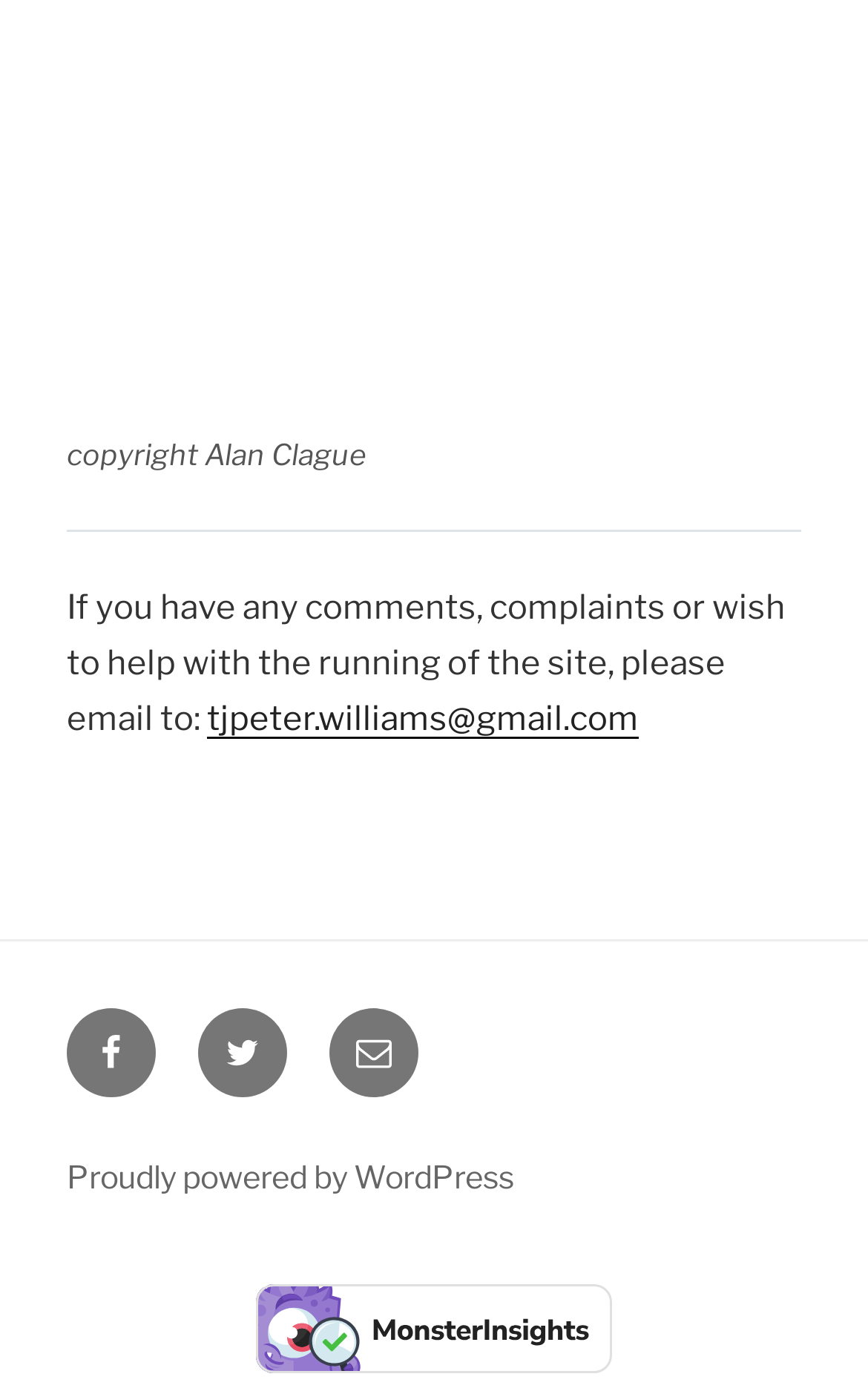Using the description "Proudly powered by WordPress", locate and provide the bounding box of the UI element.

[0.077, 0.832, 0.592, 0.859]